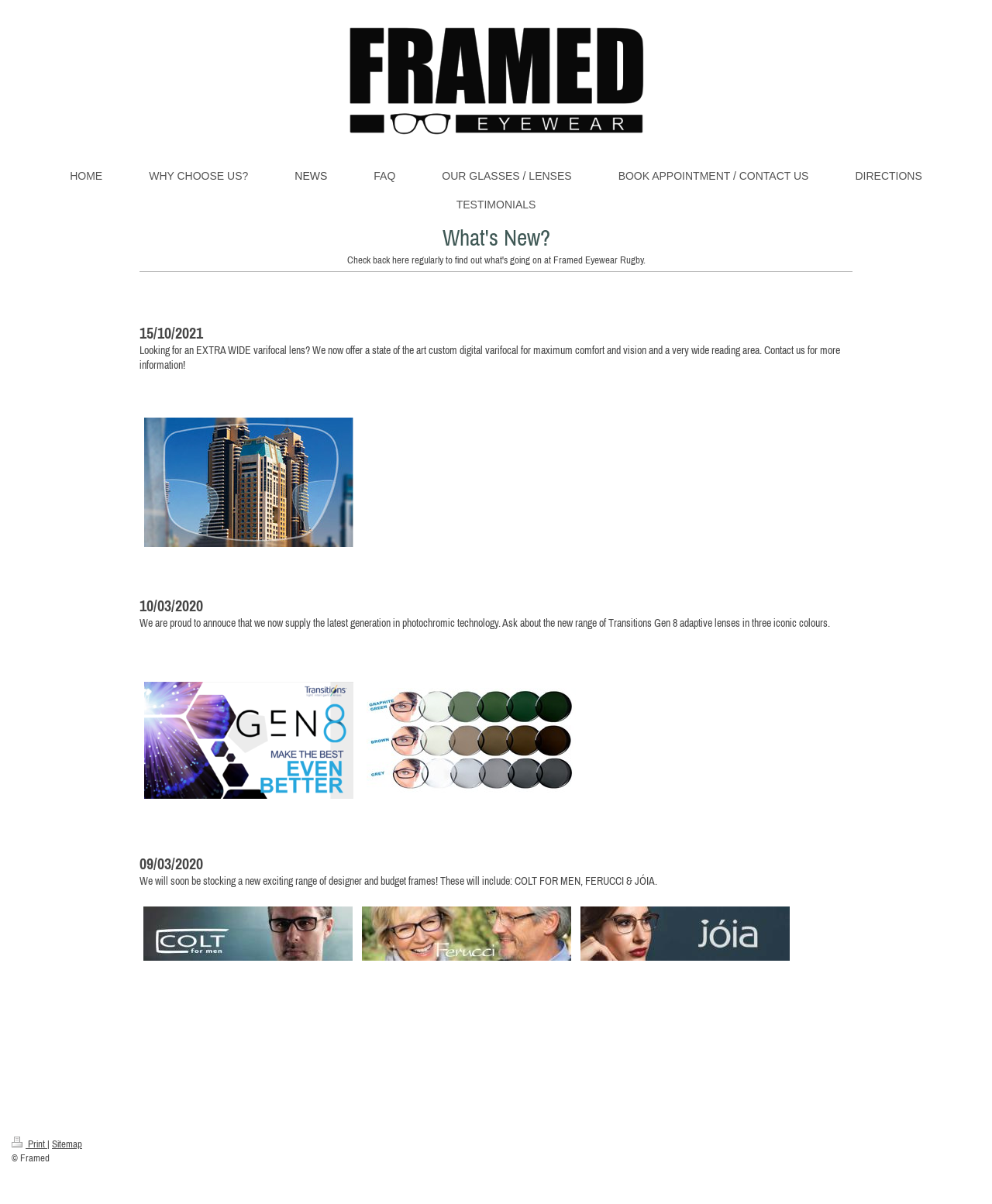Based on the image, give a detailed response to the question: What type of business is Framed?

Based on the webpage, I can see that the title is 'Framed Eyewear Rugby' and there are links to 'OUR GLASSES / LENSES' and 'BOOK APPOINTMENT / CONTACT US', which suggests that Framed is an eyewear business.